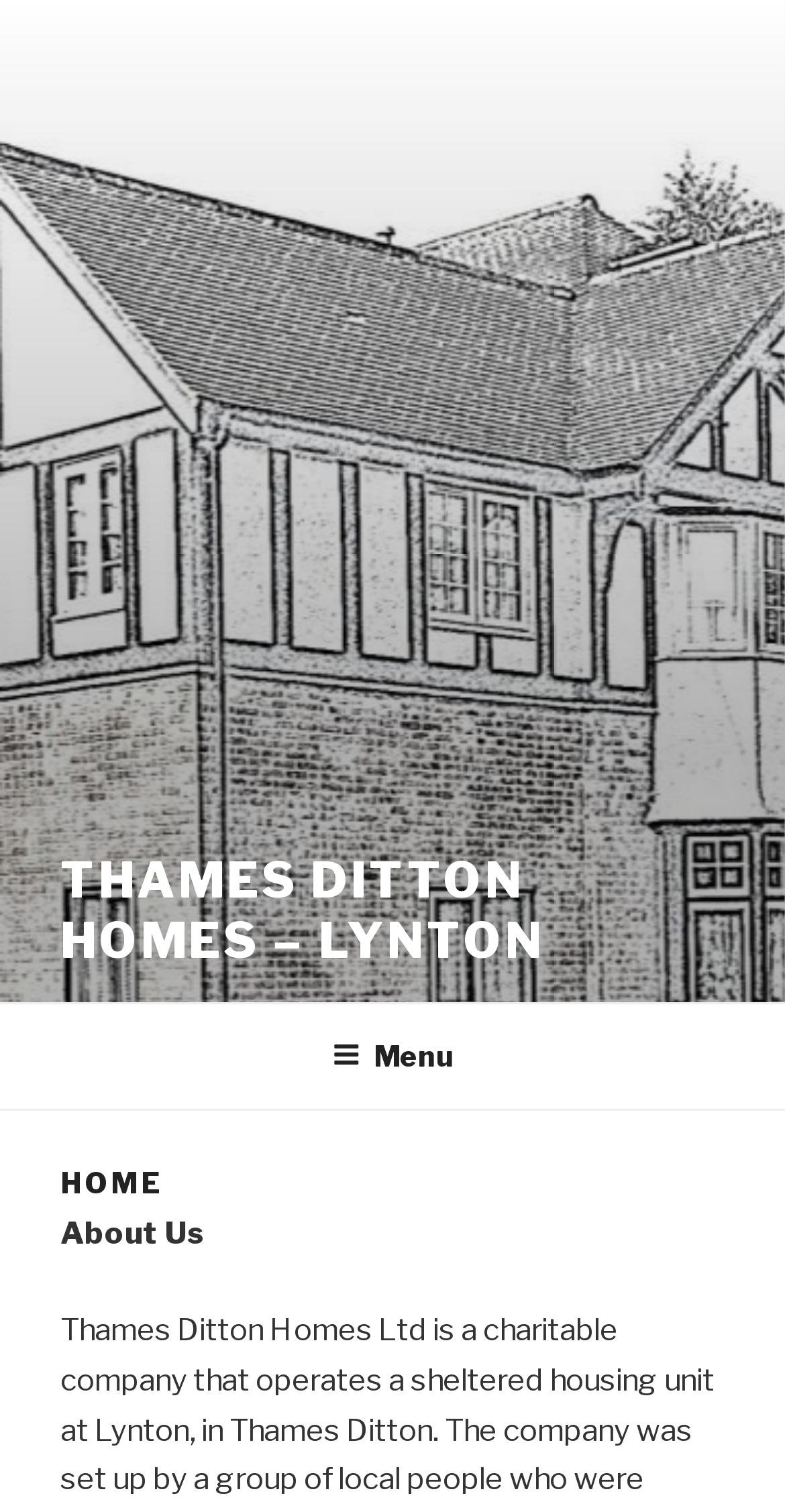Using the webpage screenshot, find the UI element described by Thames Ditton Homes – Lynton. Provide the bounding box coordinates in the format (top-left x, top-left y, bottom-right x, bottom-right y), ensuring all values are floating point numbers between 0 and 1.

[0.077, 0.563, 0.695, 0.642]